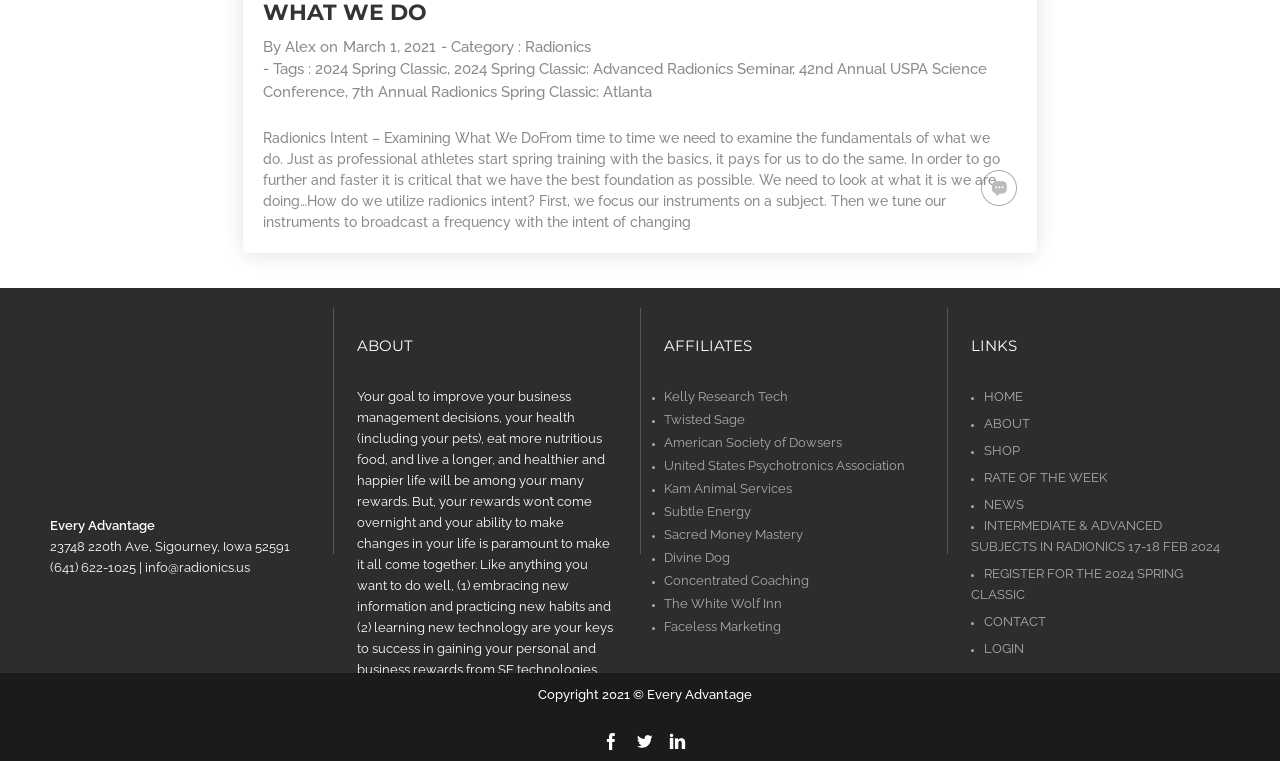What is the name of the author of the article?
Please give a detailed and elaborate explanation in response to the question.

The author's name is mentioned at the top of the webpage, next to the date 'March 1, 2021', which is a link. The text 'By' is followed by the author's name, 'Alex', which is also a link.